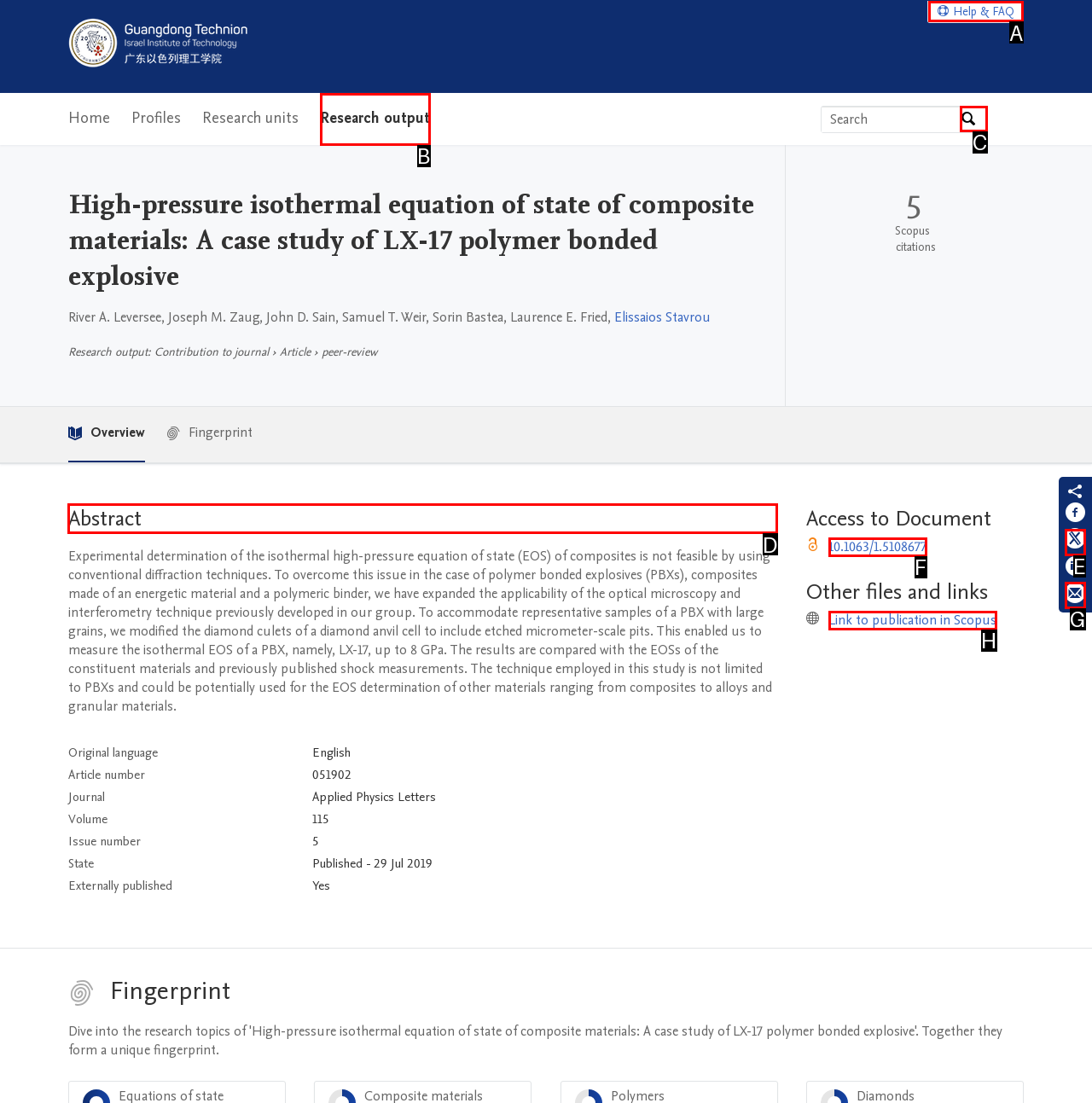Specify the letter of the UI element that should be clicked to achieve the following: Read the abstract
Provide the corresponding letter from the choices given.

D